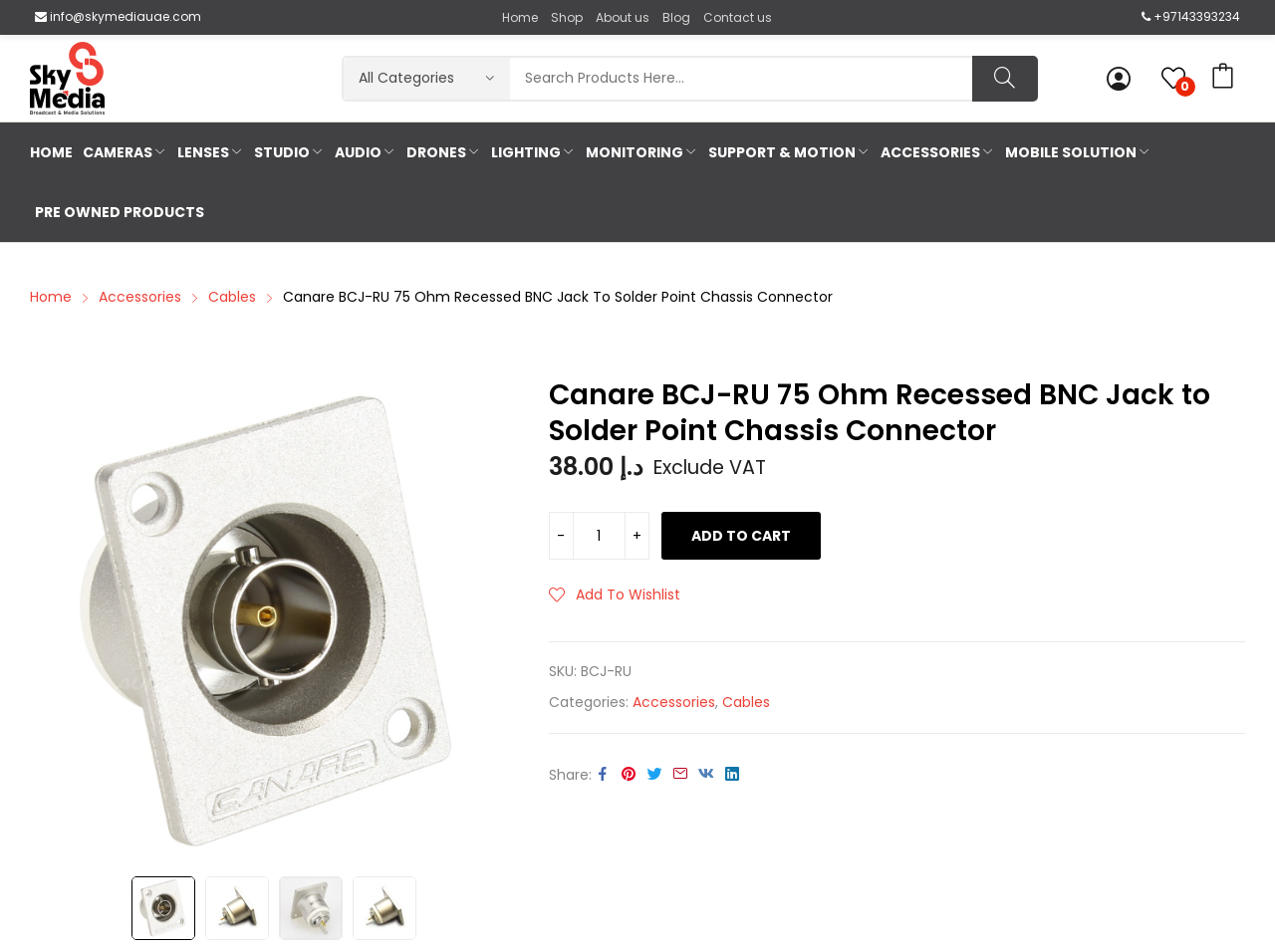What is the email address of SKYMEDIA?
Based on the image, answer the question with as much detail as possible.

I found the email address by looking at the top navigation bar, where I saw a static text element with the email address 'info@skymediauae.com'.